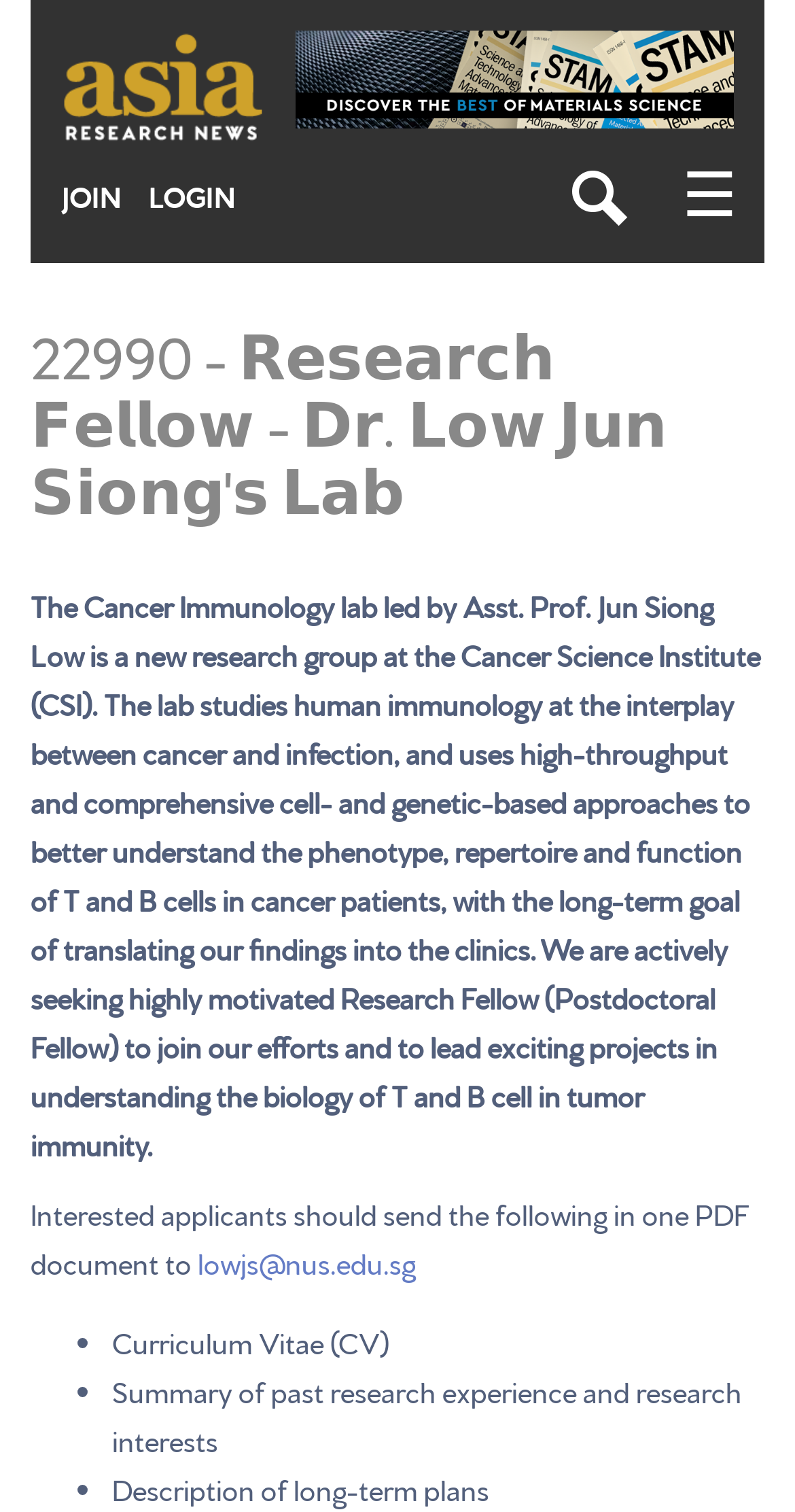Who leads the Cancer Immunology lab? Analyze the screenshot and reply with just one word or a short phrase.

Asst. Prof. Jun Siong Low